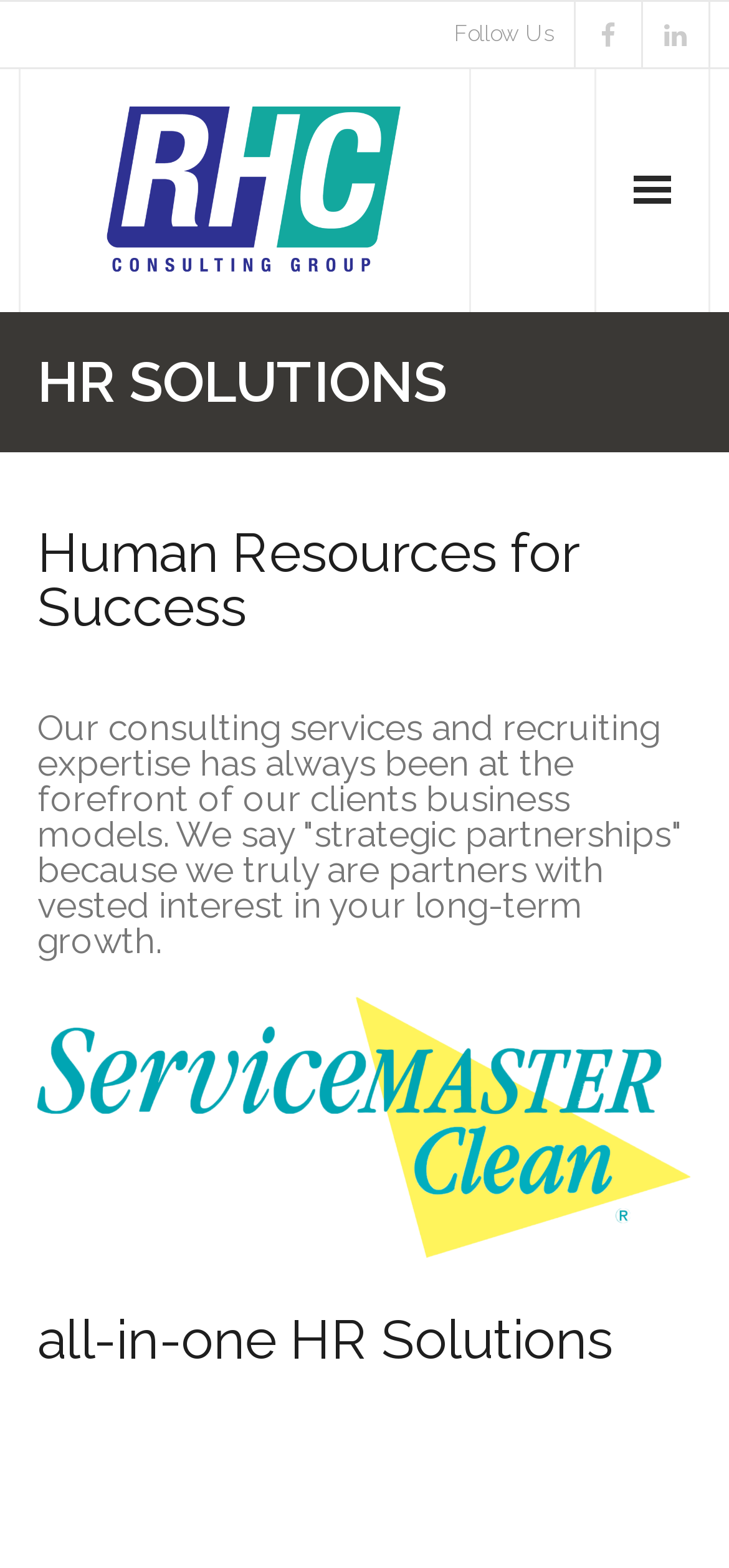Examine the screenshot and answer the question in as much detail as possible: How many social media links are there?

There are two social media links, represented by the font awesome icons '' and '', located in the top-right section of the webpage with bounding box coordinates [0.787, 0.001, 0.879, 0.043] and [0.879, 0.001, 0.974, 0.043] respectively.